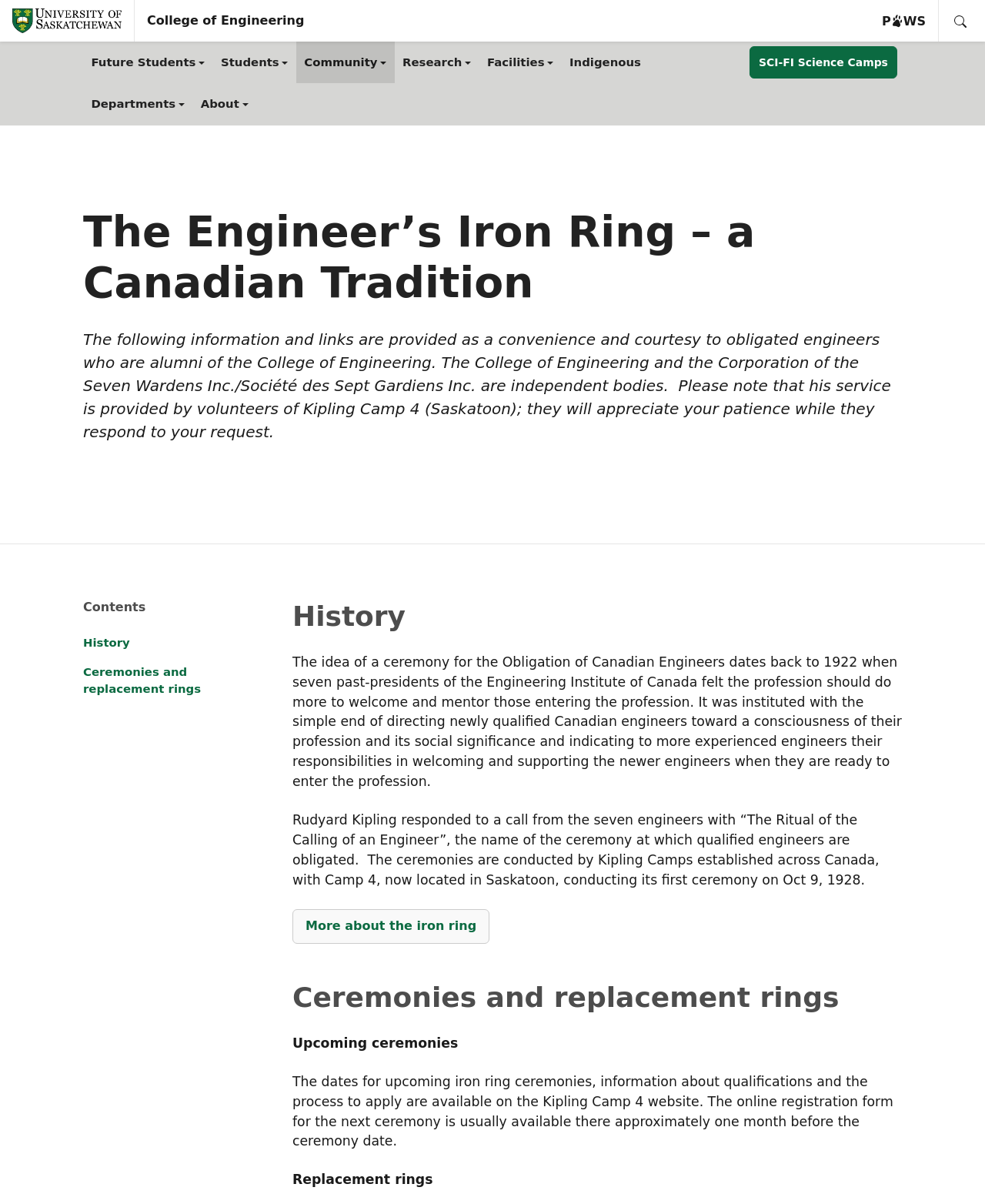What is the title or heading displayed on the webpage?

The Engineer’s Iron Ring – a Canadian Tradition